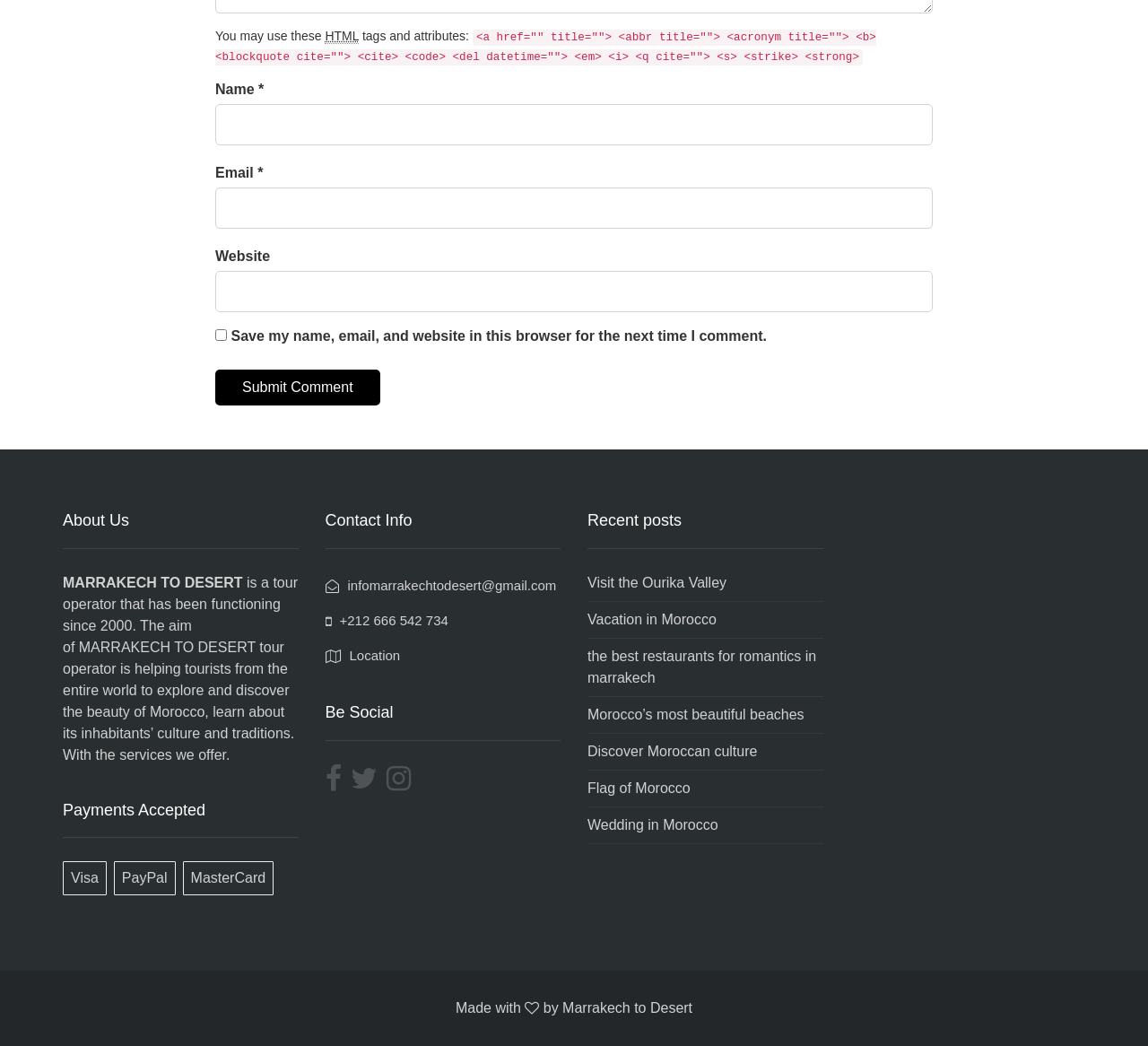Using the information in the image, give a detailed answer to the following question: What is the email address mentioned in the 'Contact Info' section?

I found the email address by looking at the 'Contact Info' section, which is indicated by the heading 'Contact Info' with a bounding box coordinate of [0.283, 0.49, 0.488, 0.525]. The email address is mentioned in the link with a bounding box coordinate of [0.283, 0.552, 0.485, 0.567].